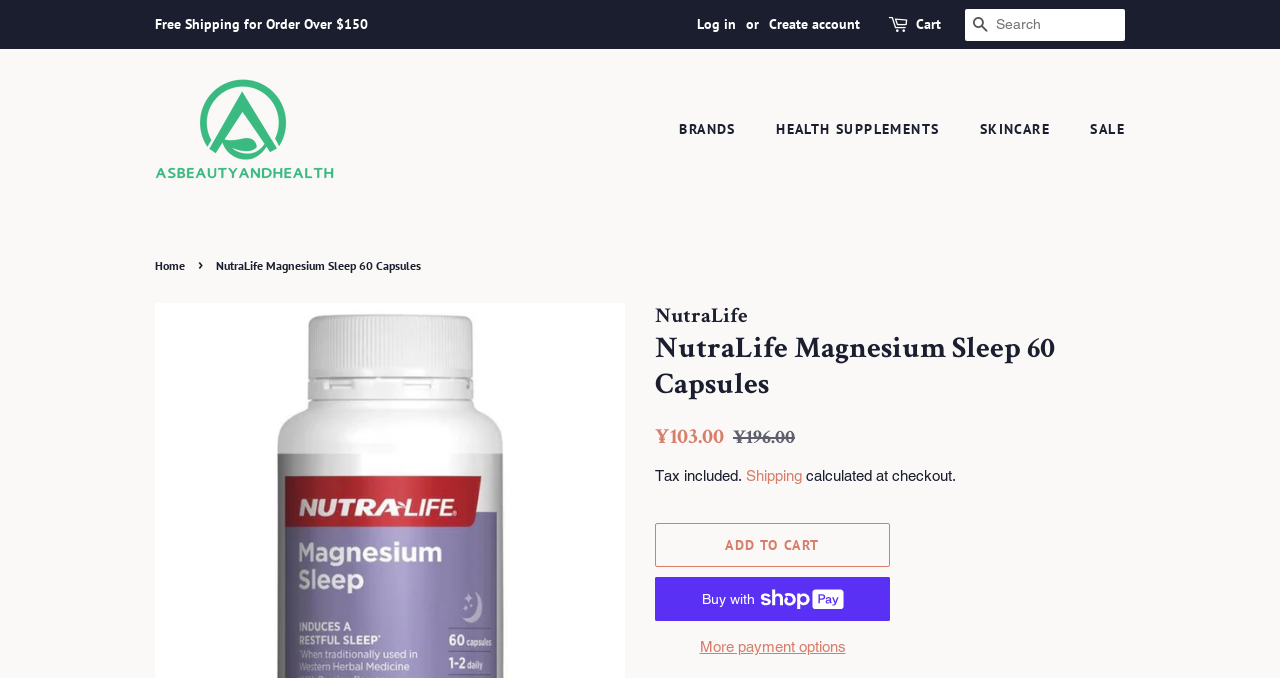Highlight the bounding box coordinates of the element that should be clicked to carry out the following instruction: "Buy now with ShopPay". The coordinates must be given as four float numbers ranging from 0 to 1, i.e., [left, top, right, bottom].

[0.512, 0.852, 0.695, 0.916]